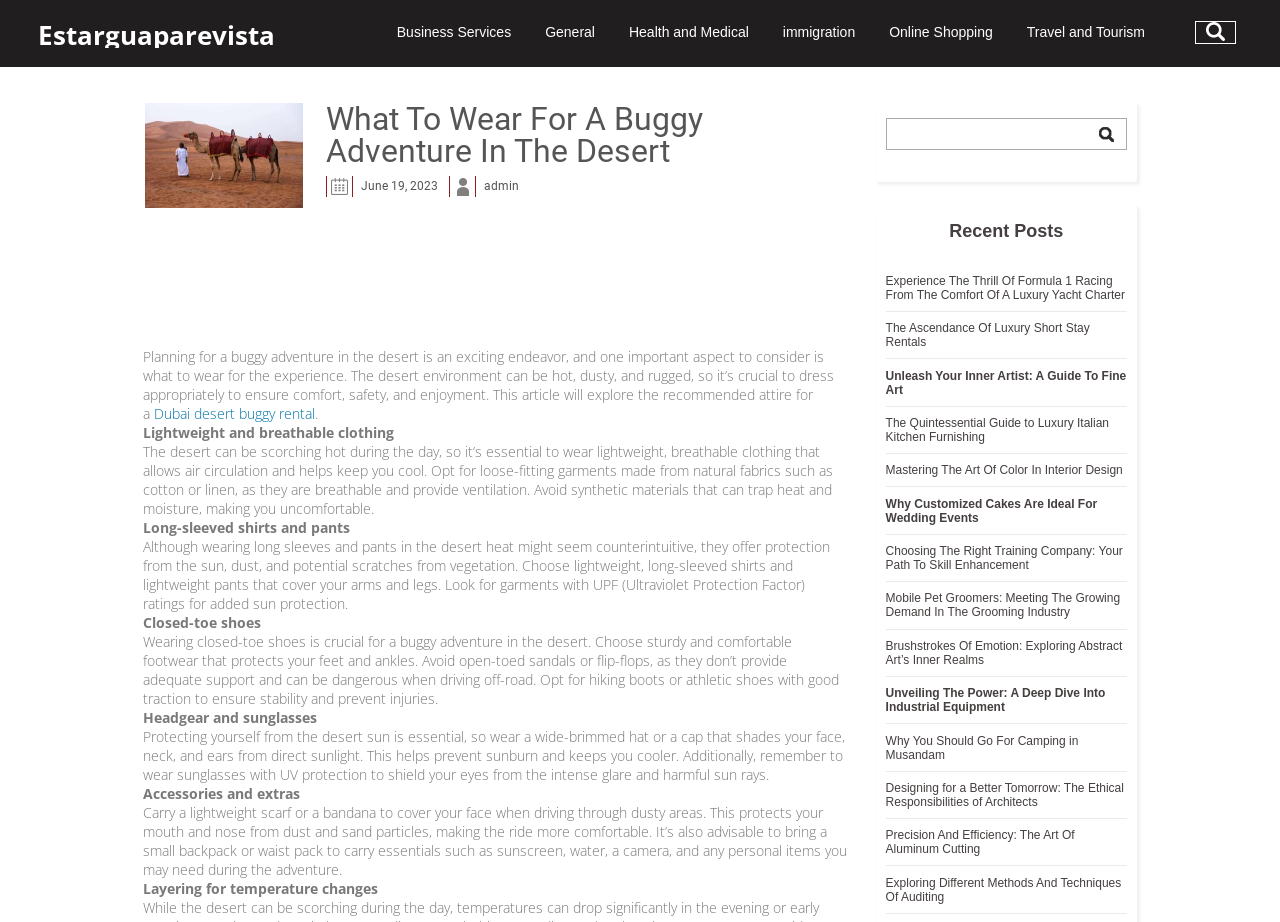Please find the bounding box coordinates for the clickable element needed to perform this instruction: "Share this story on Twitter".

None